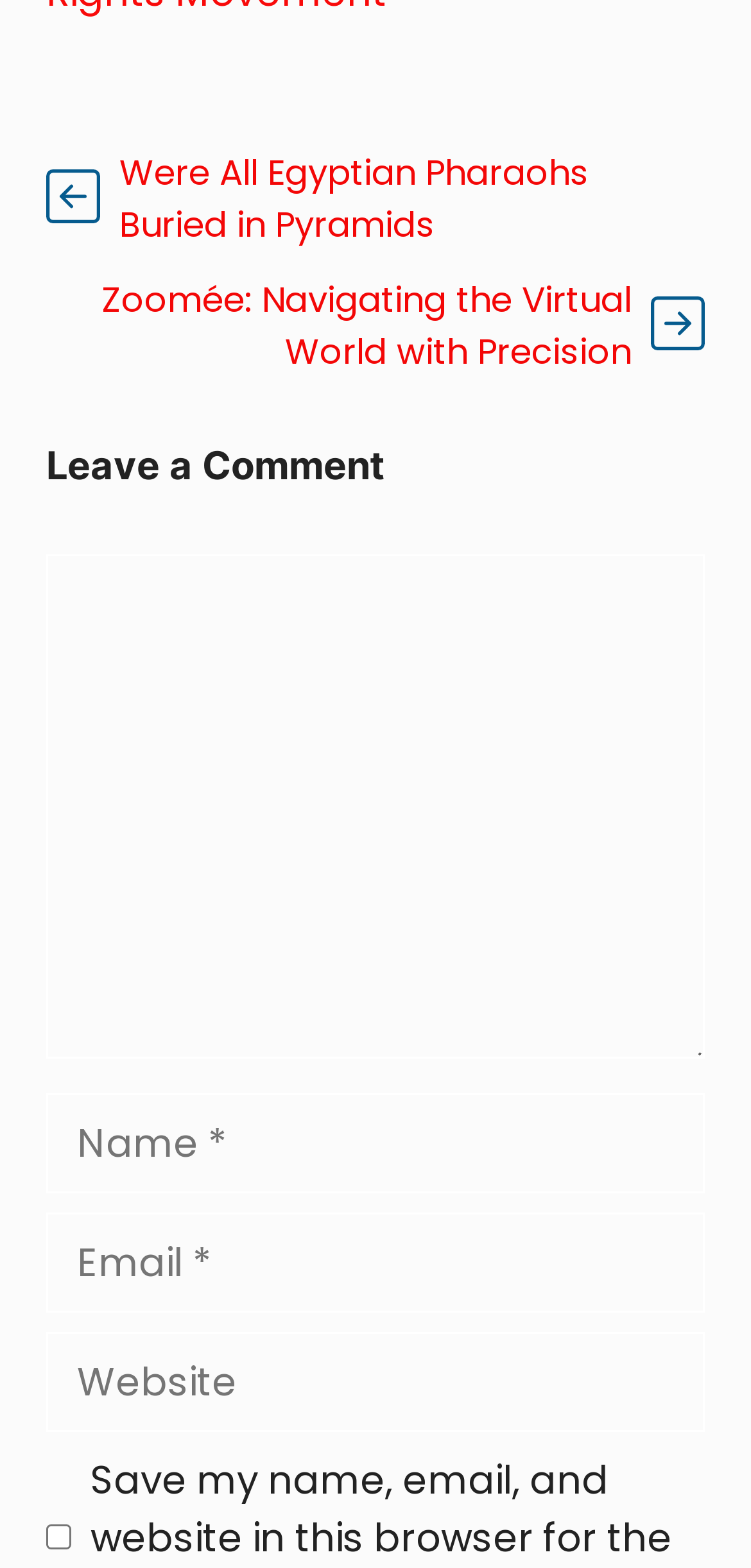Pinpoint the bounding box coordinates of the area that must be clicked to complete this instruction: "Type your name".

[0.062, 0.697, 0.938, 0.76]